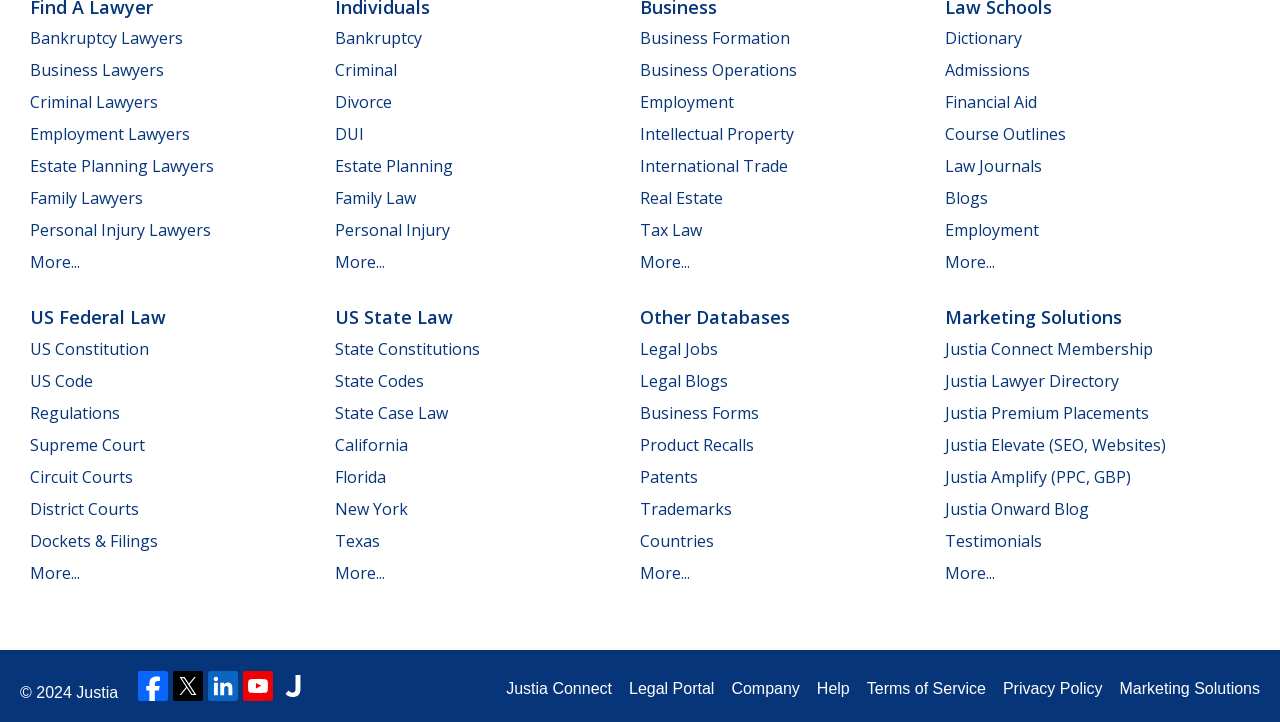What is the copyright year listed on this webpage?
Using the image, provide a detailed and thorough answer to the question.

The webpage lists a copyright year of 2024, indicating that the content on the webpage is copyrighted until at least that year.